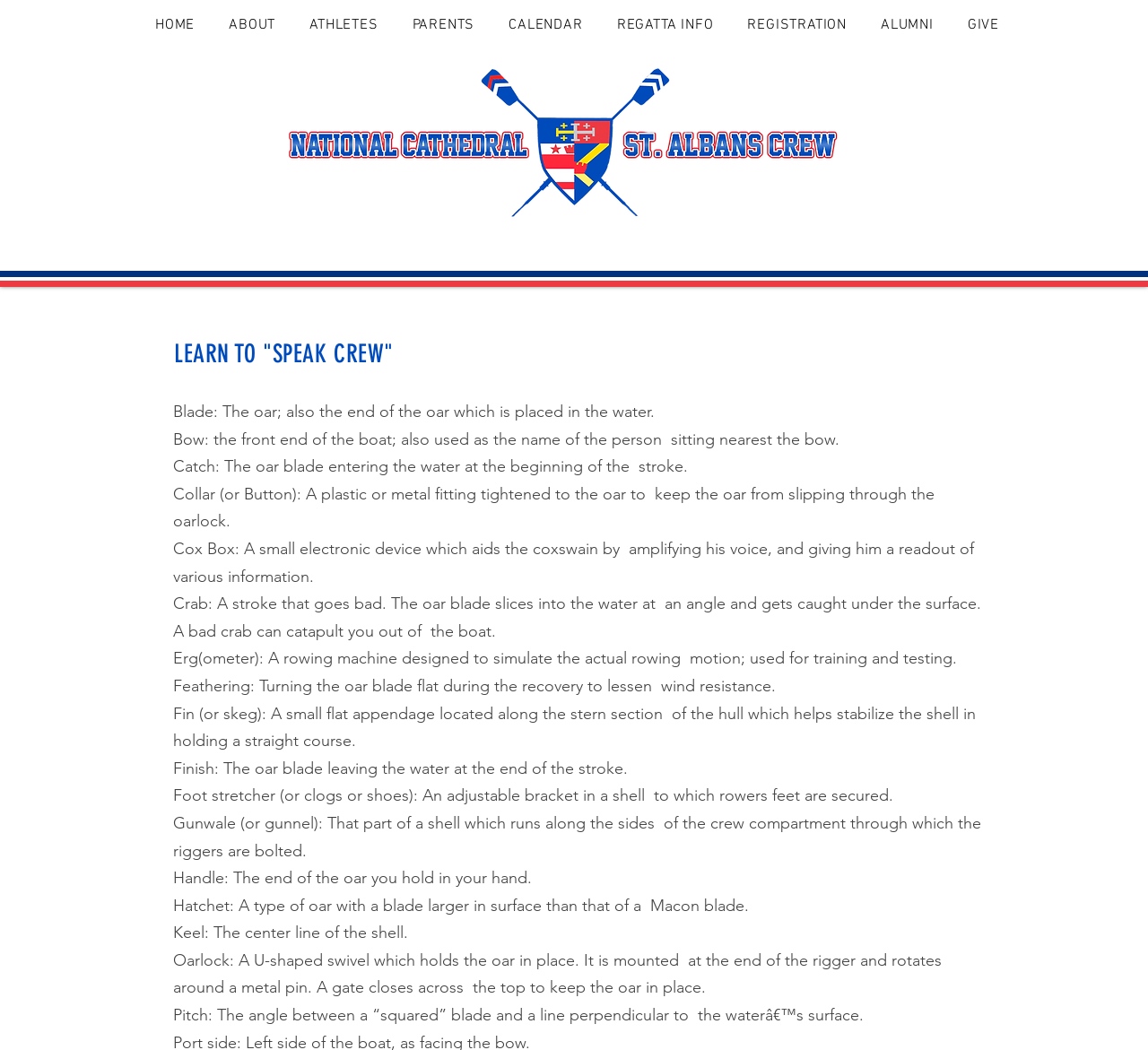What is the name of the image at the top of the page?
Answer the question based on the image using a single word or a brief phrase.

ncsstaSiteHeader.png